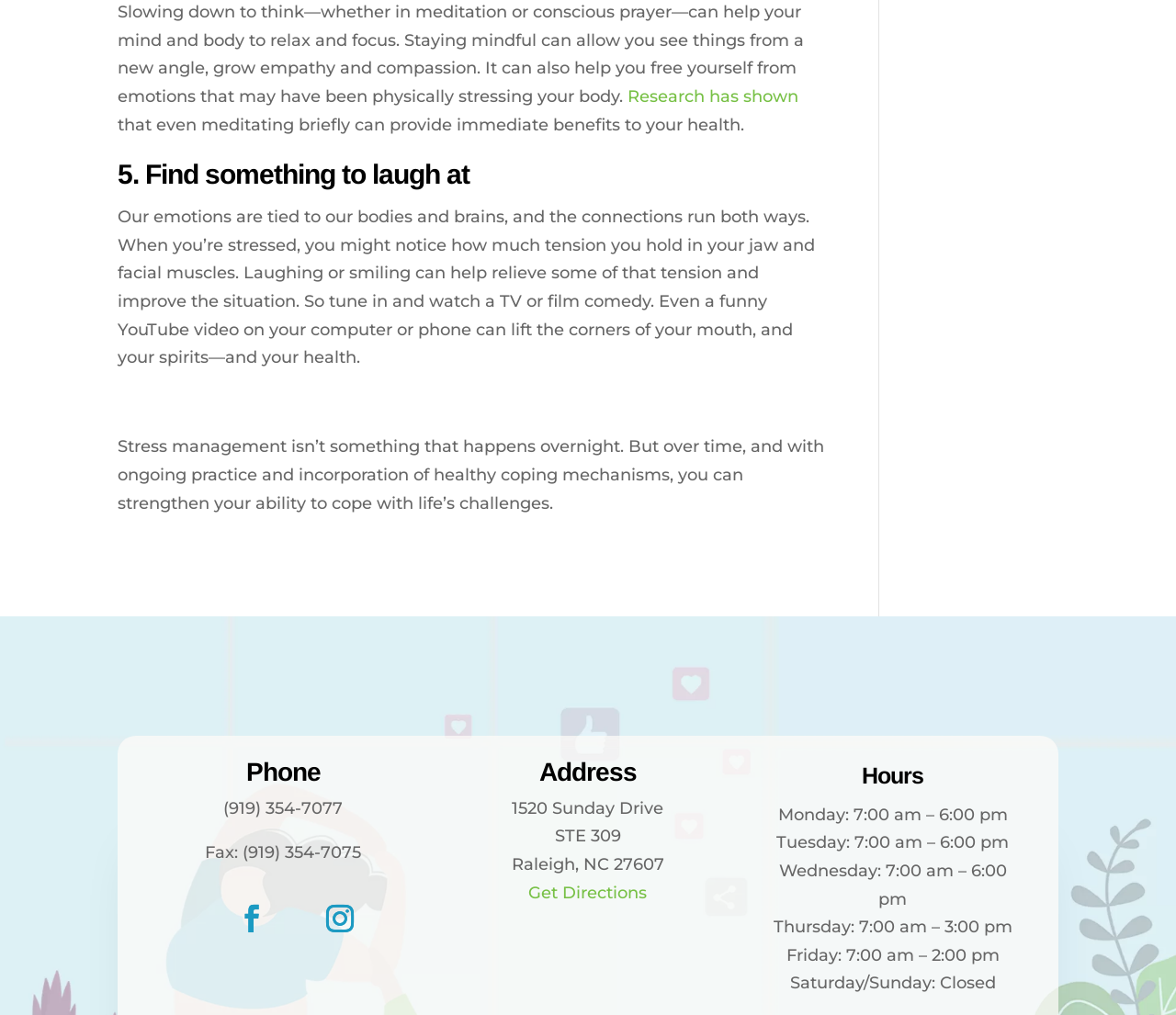Please answer the following question using a single word or phrase: 
What is the fax number?

(919) 354-7075